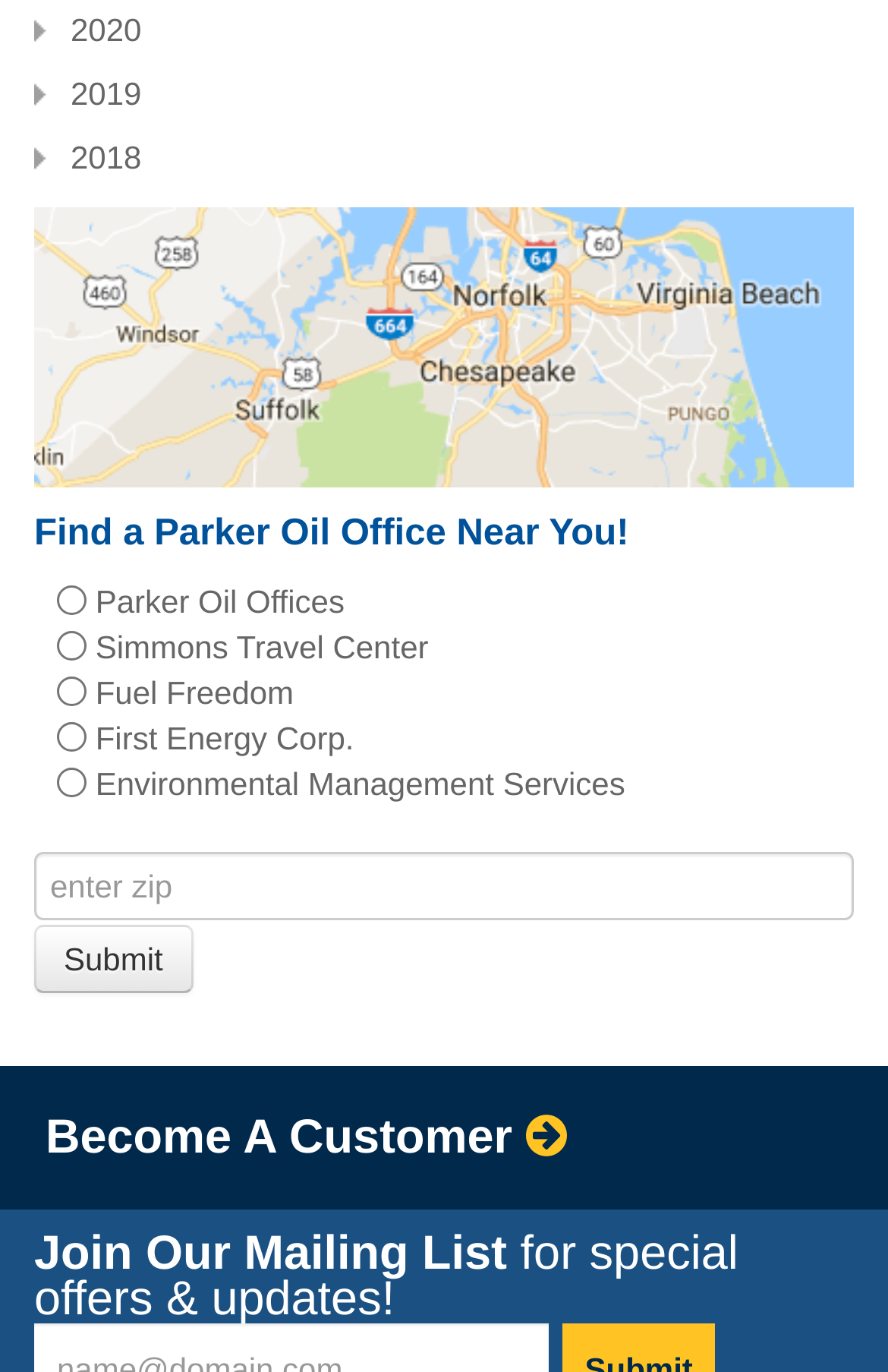Reply to the question with a brief word or phrase: What are the options to search for?

Parker Oil Offices, etc.